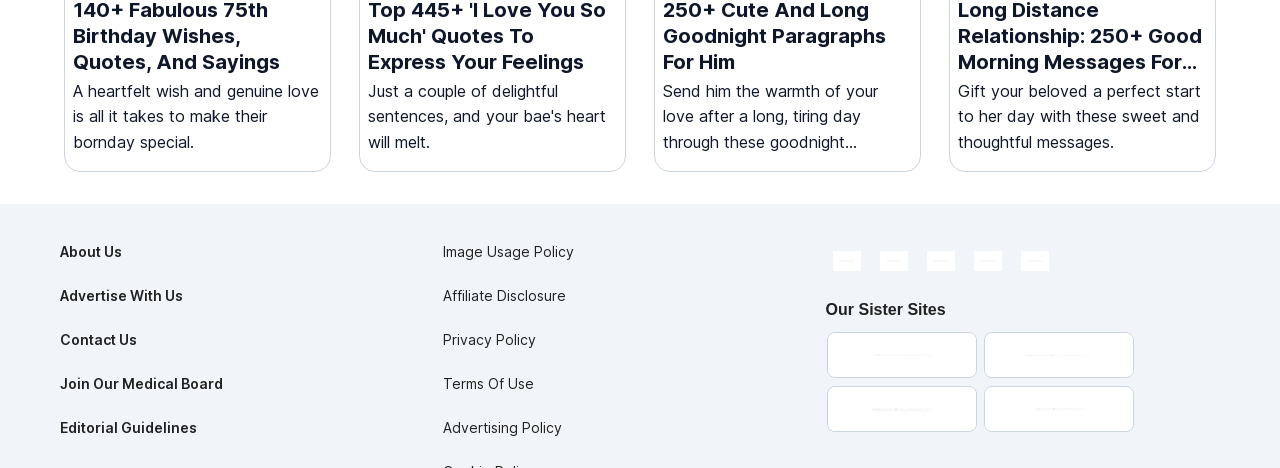From the webpage screenshot, identify the region described by Advertise with Us. Provide the bounding box coordinates as (top-left x, top-left y, bottom-right x, bottom-right y), with each value being a floating point number between 0 and 1.

[0.047, 0.345, 0.14, 0.379]